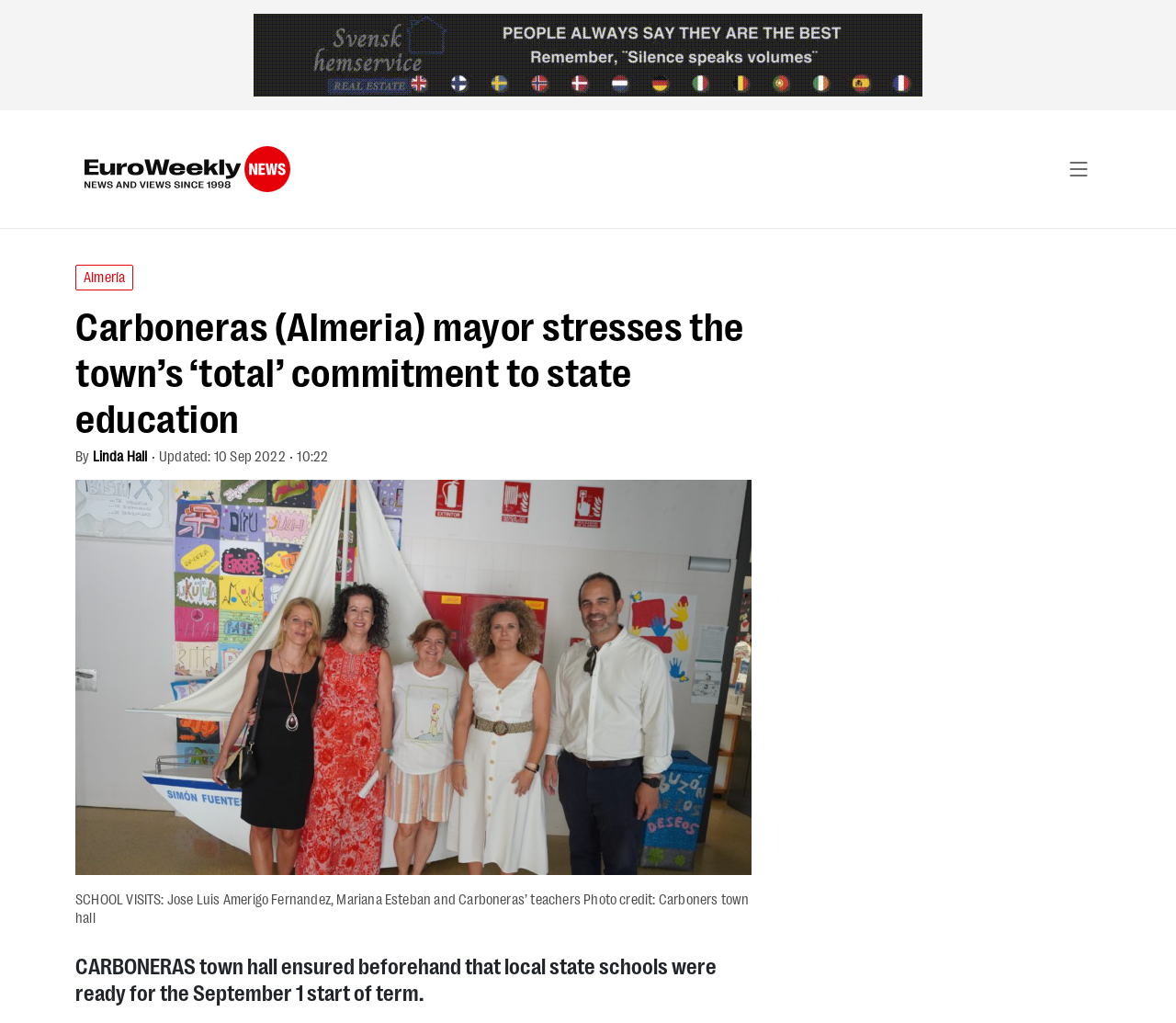Provide a short answer using a single word or phrase for the following question: 
What is the name of the town hall mentioned in the article?

Carboneras